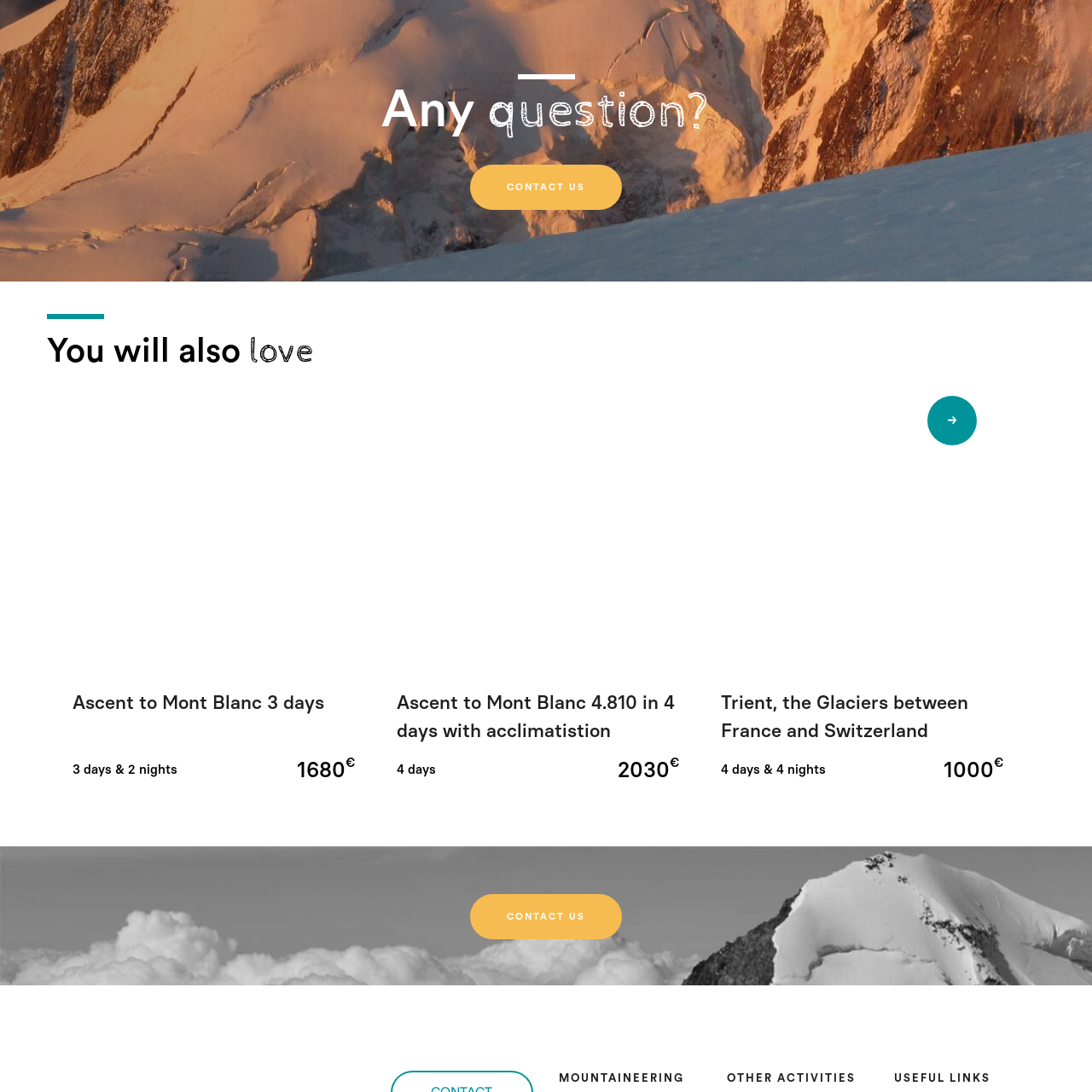What type of activity is being promoted in the image?
Examine the area marked by the red bounding box and respond with a one-word or short phrase answer.

Mountaineering